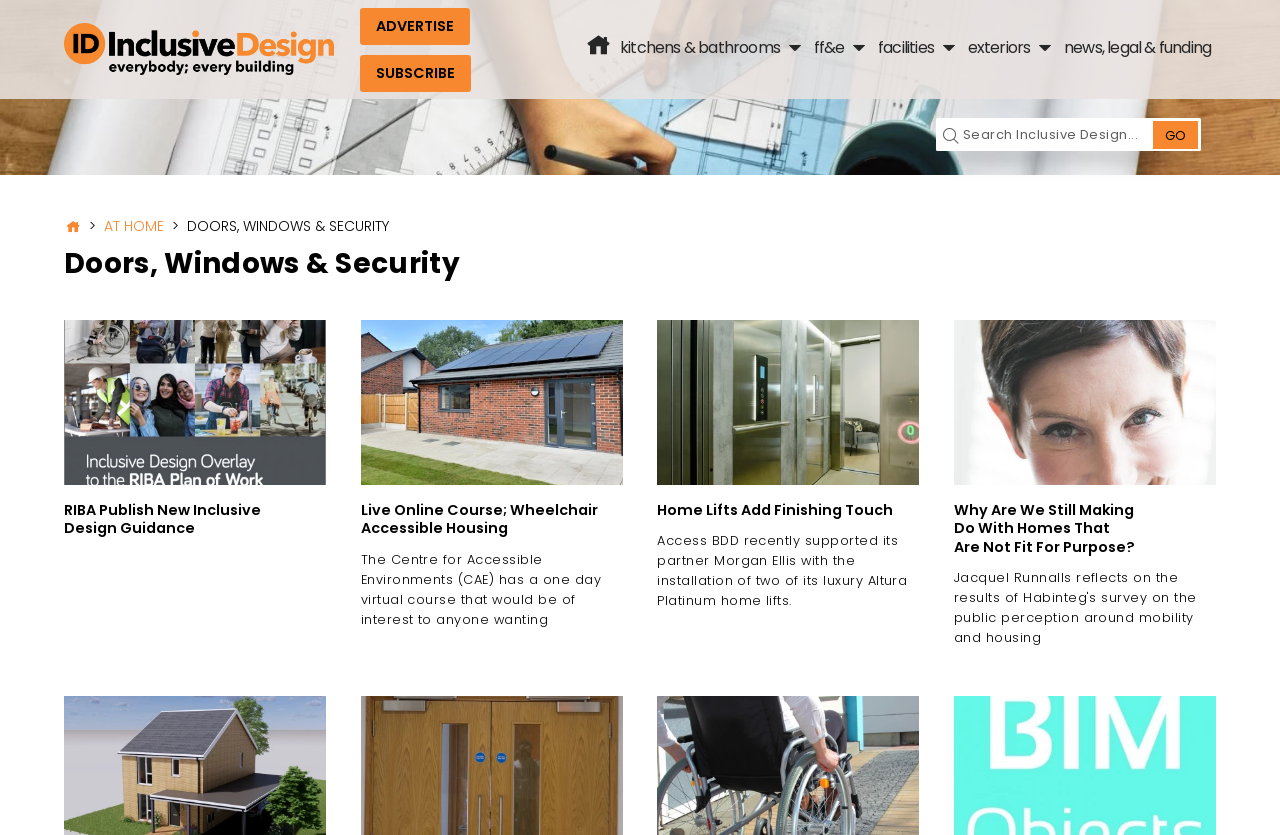Answer the question below using just one word or a short phrase: 
How many images are there on the webpage?

5